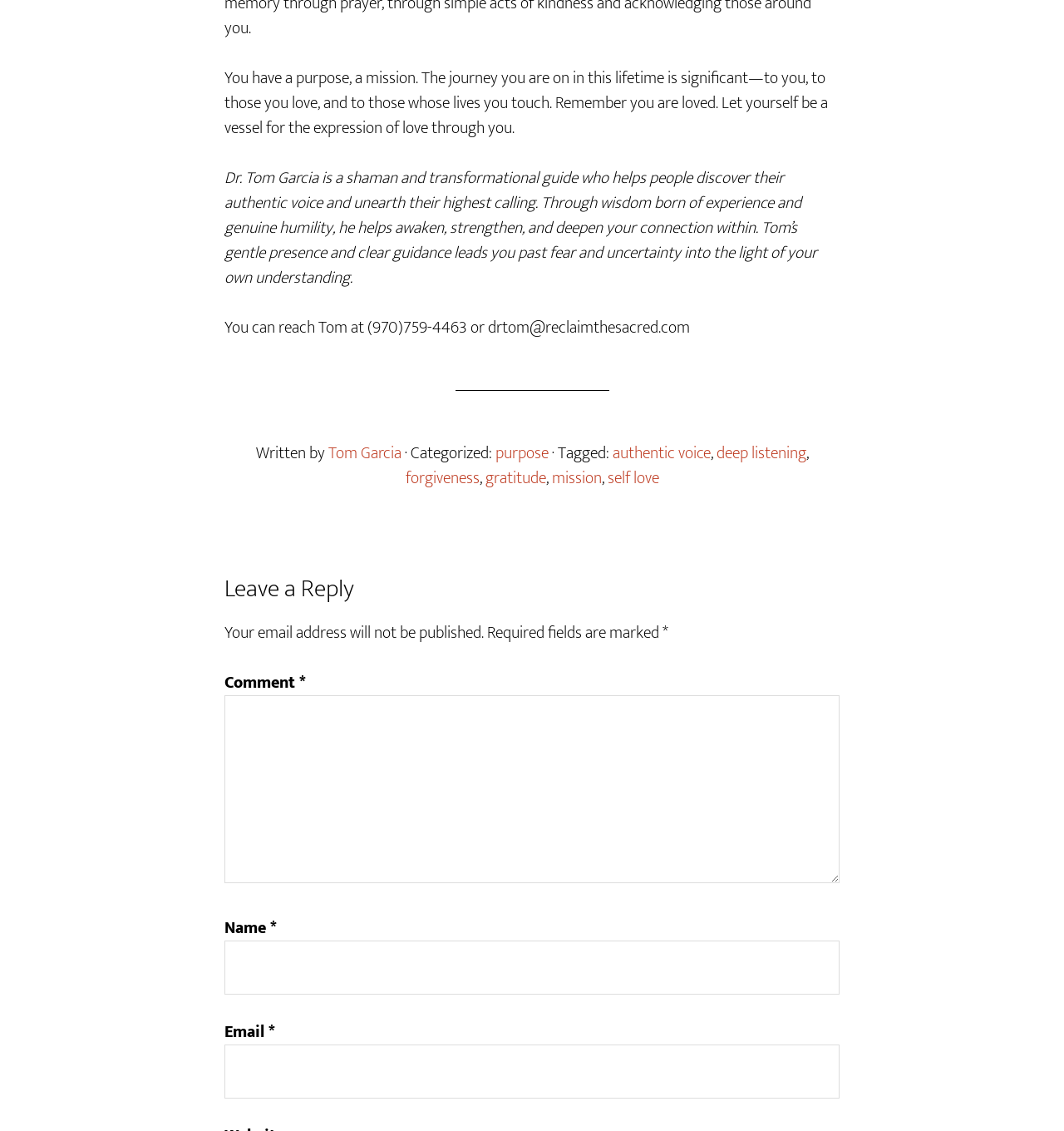Locate the bounding box coordinates of the element that needs to be clicked to carry out the instruction: "Fill in your name". The coordinates should be given as four float numbers ranging from 0 to 1, i.e., [left, top, right, bottom].

[0.211, 0.831, 0.789, 0.879]